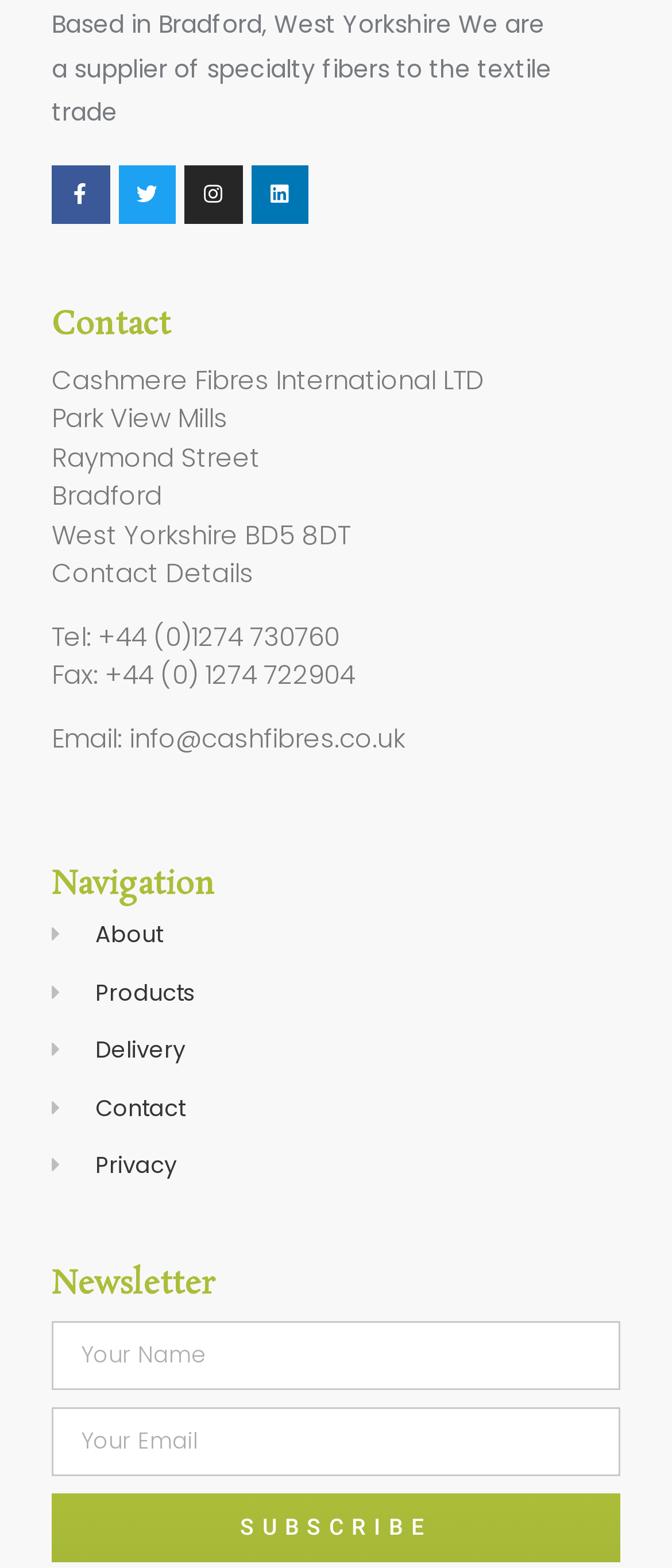How can I contact the company?
Offer a detailed and full explanation in response to the question.

The contact details section provides the company's phone number, fax number, and email address, which are 'Tel: +44 (0)1274 730760', 'Fax: +44 (0) 1274 722904', and 'Email: info@cashfibres.co.uk' respectively.